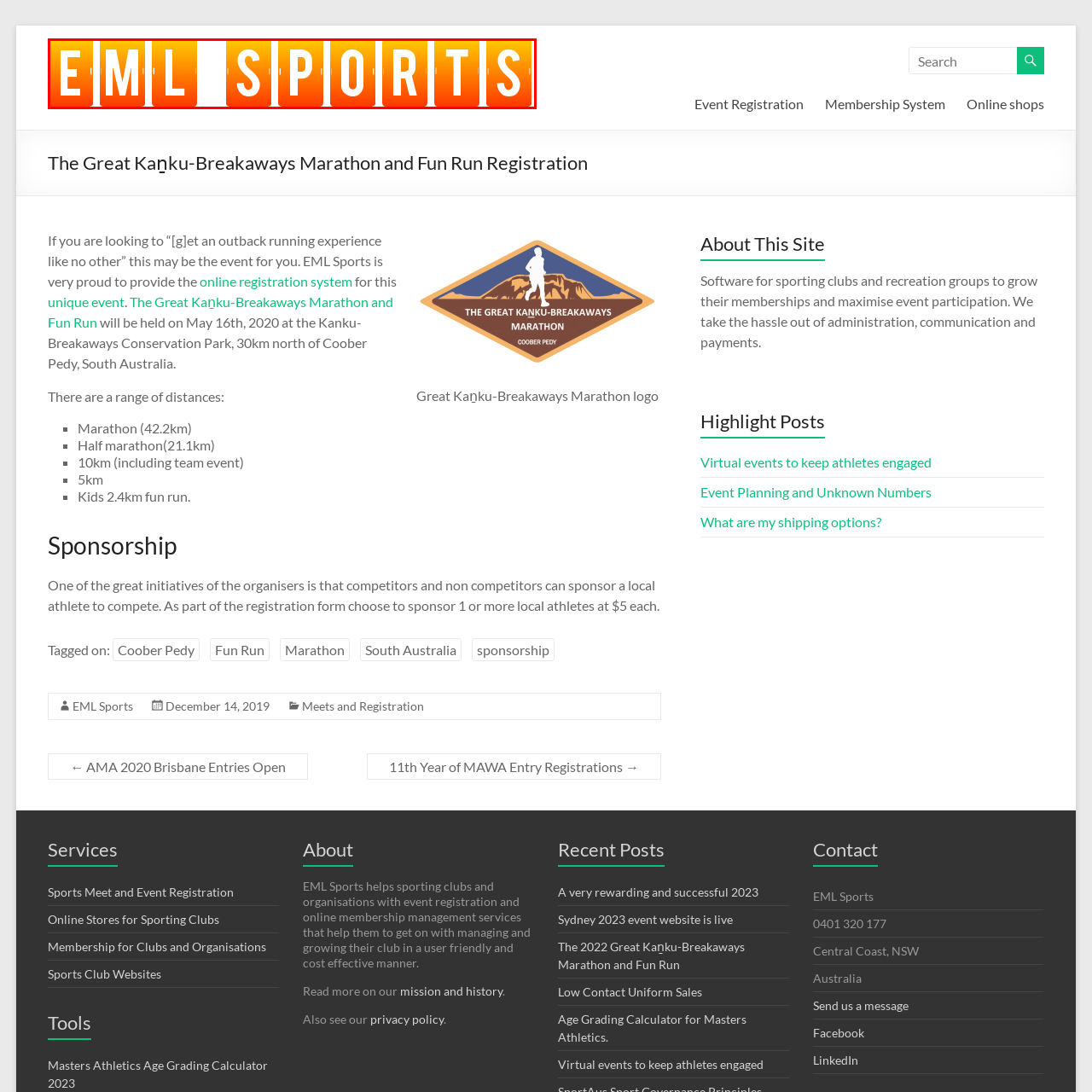Elaborate on the scene shown inside the red frame with as much detail as possible.

The image showcases the vibrant and dynamic logo of EML Sports, characterized by bold lettering with a gradient color scheme transitioning from bright yellow to a striking orange. This logo is prominently displayed as part of the branding for the Great Kaṉku-Breakaways Marathon and Fun Run Registration. EML Sports is dedicated to enhancing sports experiences through their innovative online registration system, aimed at supporting sporting clubs and organizations in managing events and memberships effectively. The logo serves as an inviting visual representation of the organization’s commitment to promoting active participation in sports events.